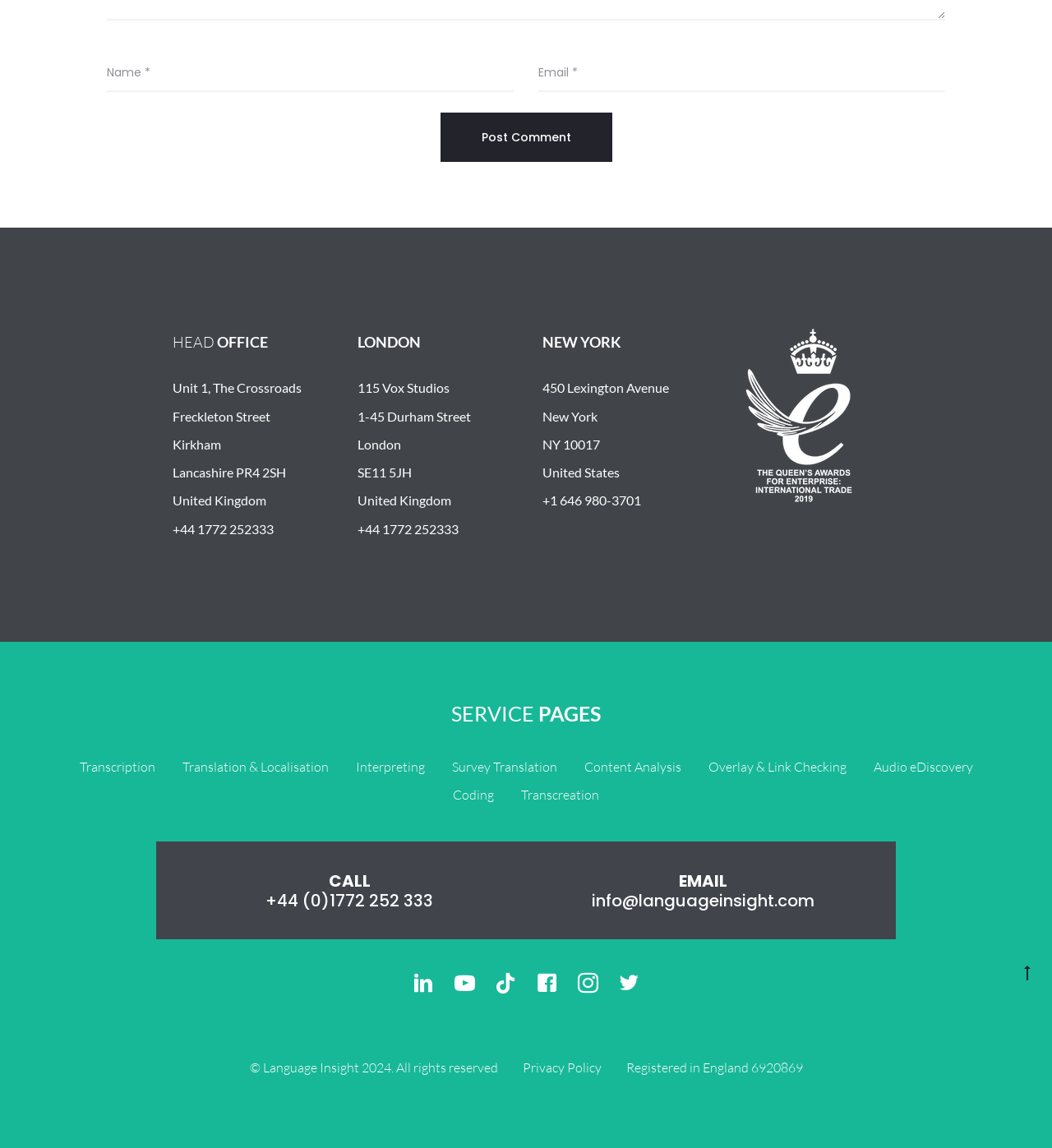Please identify the bounding box coordinates of the element's region that I should click in order to complete the following instruction: "Click Post Comment". The bounding box coordinates consist of four float numbers between 0 and 1, i.e., [left, top, right, bottom].

[0.418, 0.098, 0.582, 0.141]